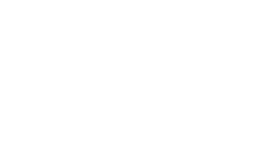Break down the image and describe each part extensively.

The image features a portrait of Talha, which is associated with an article titled "Organizational Structures: Different Types of Project Managers." This piece, published on September 29, 2022, provides insights into project management and its various configurations. The layout indicates that the article is well-received, as evidenced by the interaction metrics displayed next to the image. The overall context suggests that the image serves to personalize the article, connecting readers with the author while highlighting the importance of understanding different project management structures in contemporary business practices.